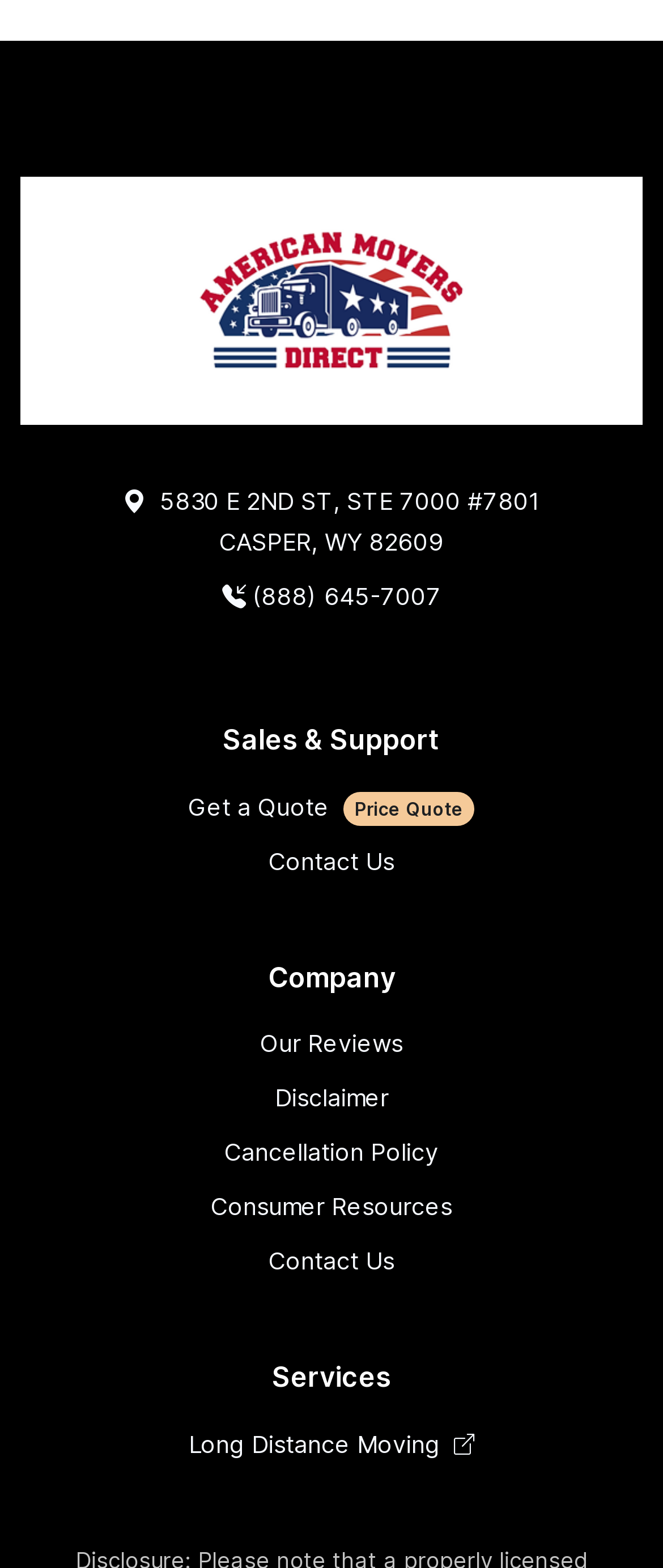Find the bounding box coordinates for the element described here: "Get a Quote Price Quote".

[0.284, 0.505, 0.716, 0.523]